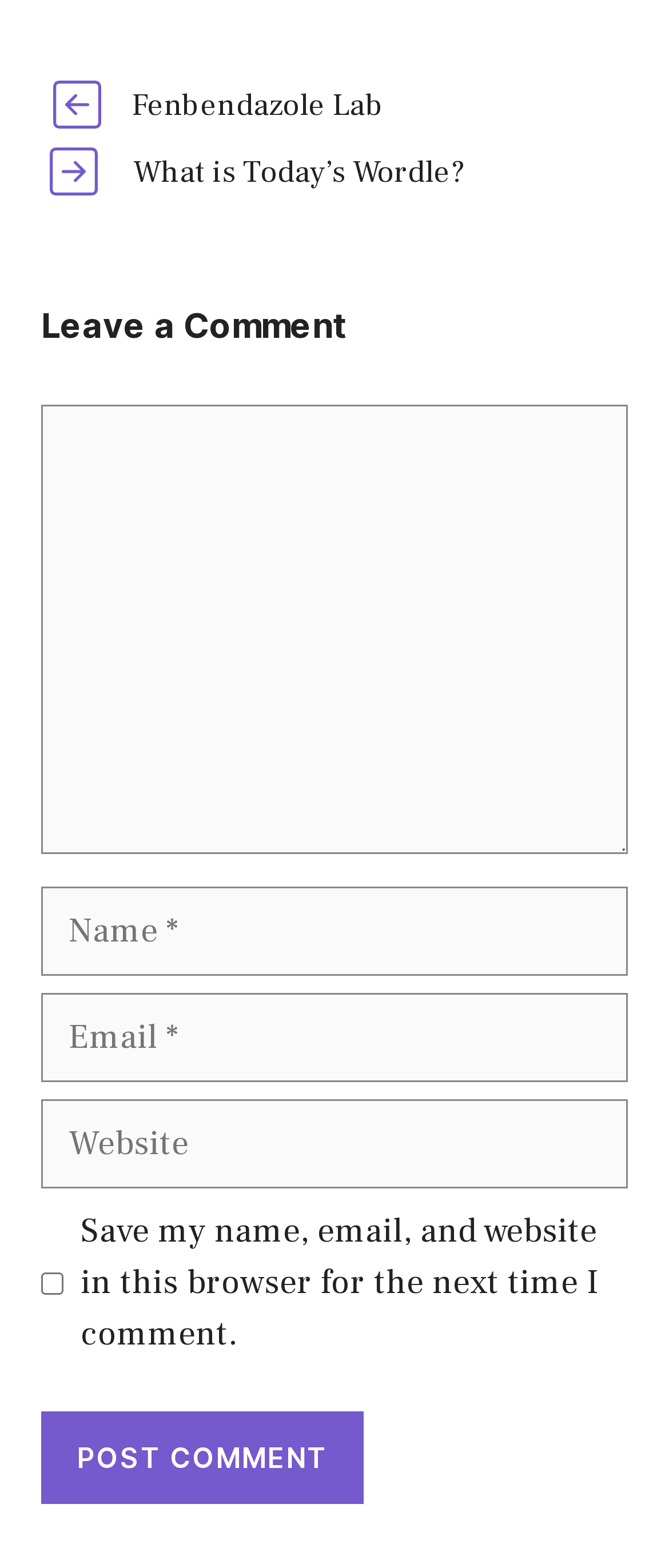What is the button below the commenting section for?
Provide an in-depth and detailed answer to the question.

The button is labeled 'Post Comment' and is located below the commenting section, indicating that its purpose is to submit the comment.